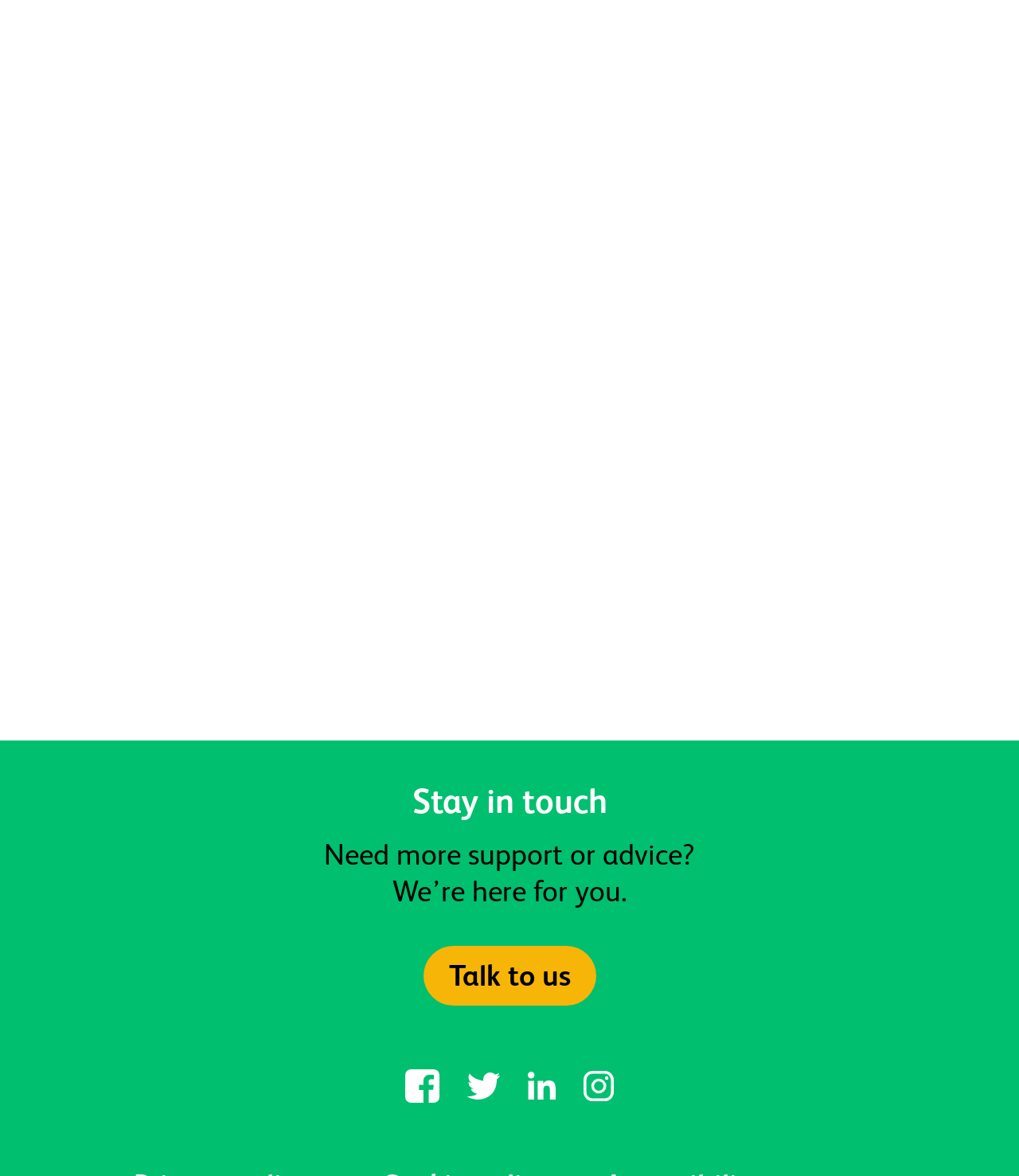Please specify the coordinates of the bounding box for the element that should be clicked to carry out this instruction: "Explore Celebrating Social Prescribing: Expanding our support". The coordinates must be four float numbers between 0 and 1, formatted as [left, top, right, bottom].

[0.673, 0.181, 0.977, 0.337]